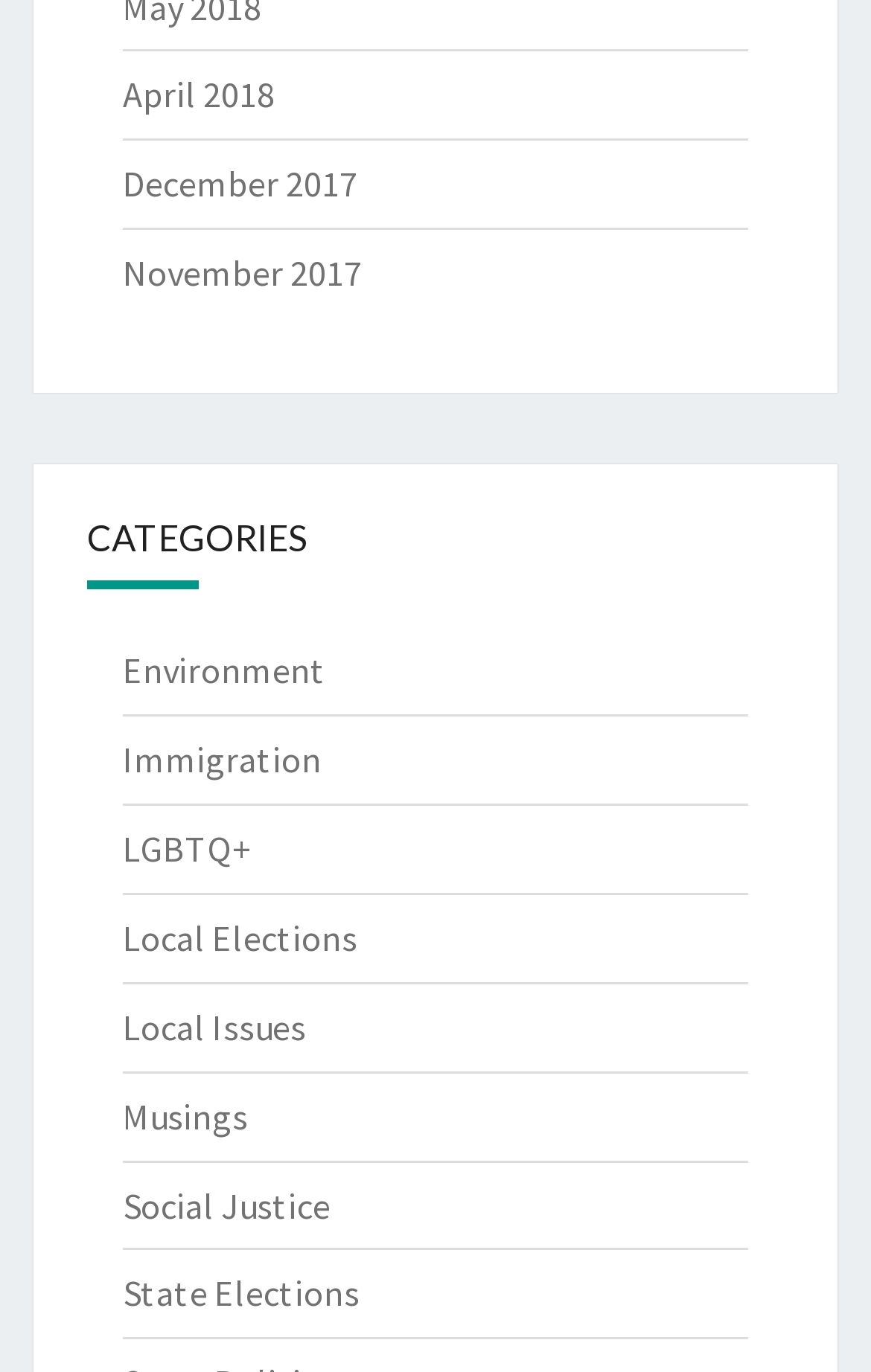Identify the bounding box coordinates of the region that should be clicked to execute the following instruction: "read Musings".

[0.141, 0.797, 0.285, 0.829]